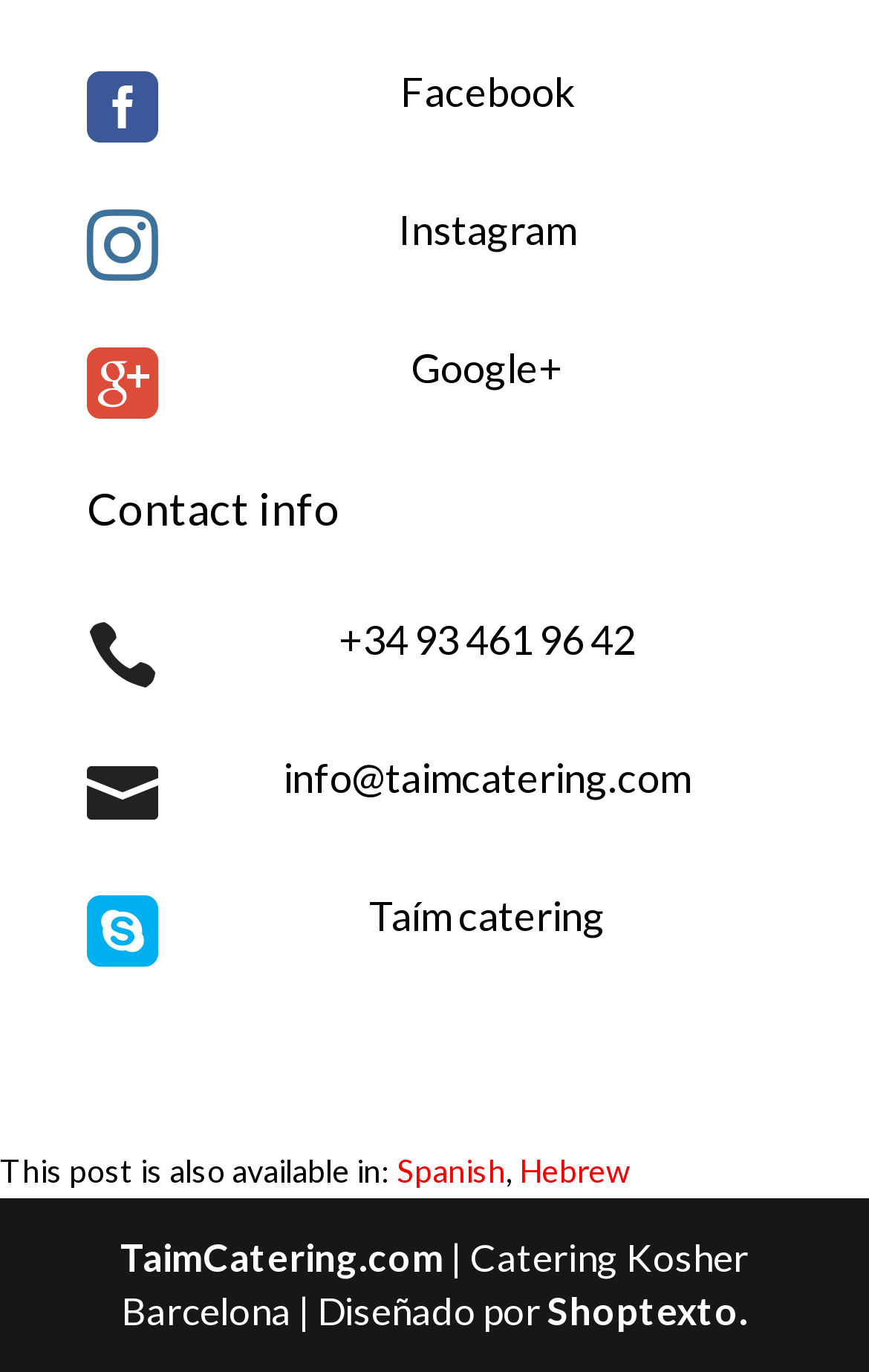Using the information in the image, give a comprehensive answer to the question: 
What is the name of the company?

I found a LayoutTable element with a heading that contains the company name 'Taím catering'. This is likely a prominent section on the webpage.